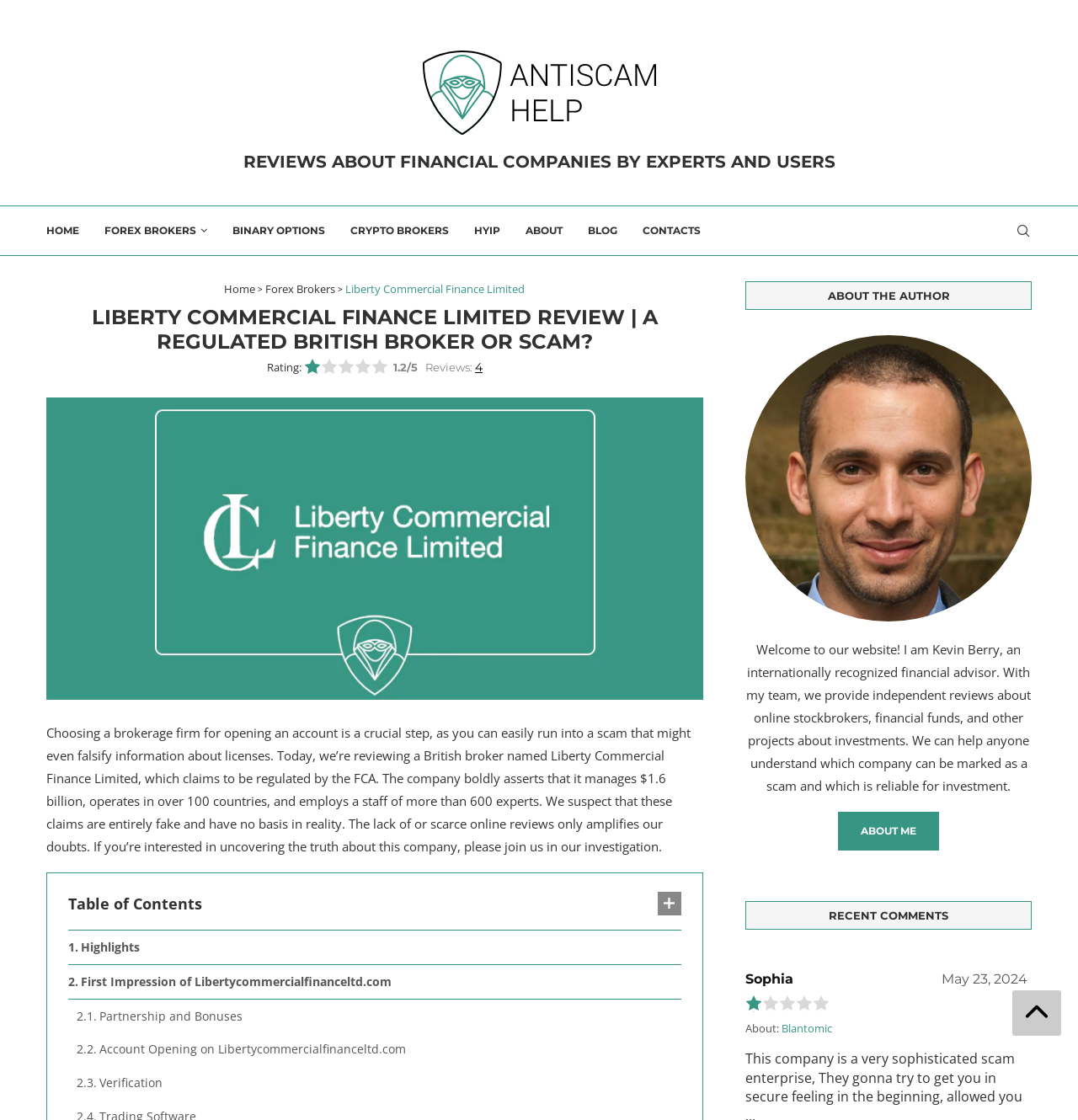How many reviews are there about Liberty Commercial Finance Limited?
Answer the question with as much detail as possible.

The number of reviews can be found in the section 'LIBERTY COMMERCIAL FINANCE LIMITED REVIEW | A REGULATED BRITISH BROKER OR SCAM?' where it is written as 'Reviews: 4'.